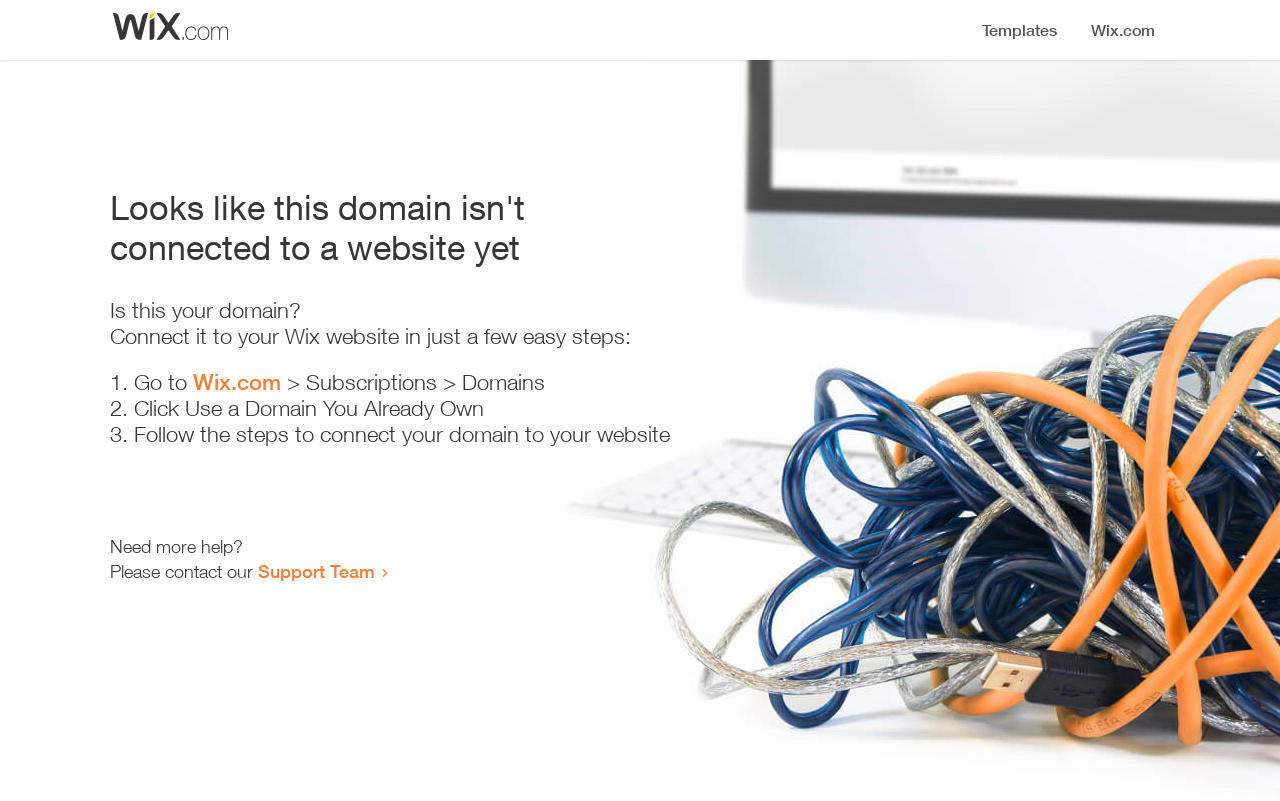Observe the image and answer the following question in detail: How many steps are required to connect the domain?

The webpage provides a list of instructions to connect the domain, which consists of three steps: going to Wix.com, clicking 'Use a Domain You Already Own', and following the steps to connect the domain to the website.